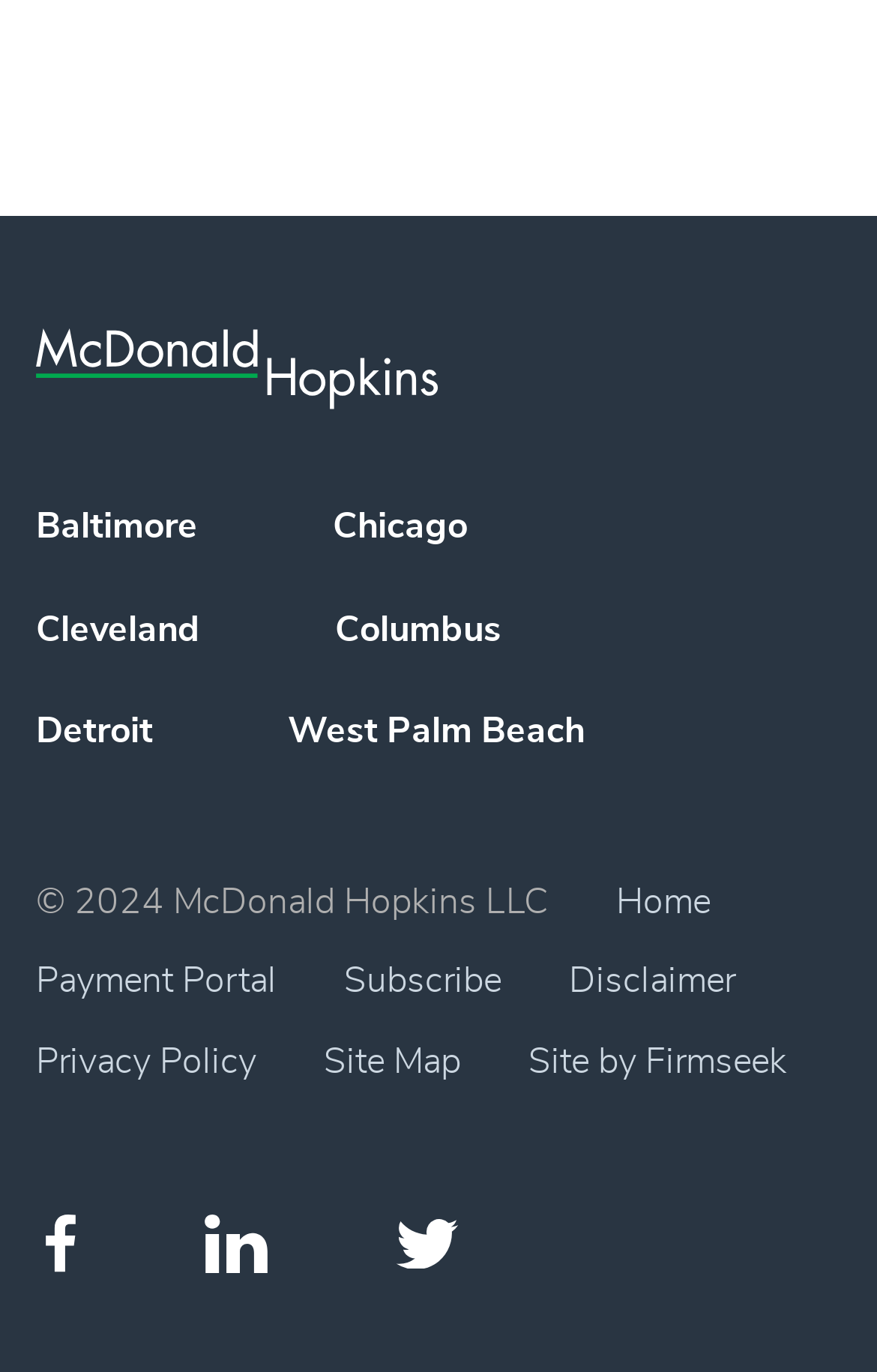What is the company name displayed on the top?
Answer the question with a single word or phrase derived from the image.

McDonald Hopkins LLC